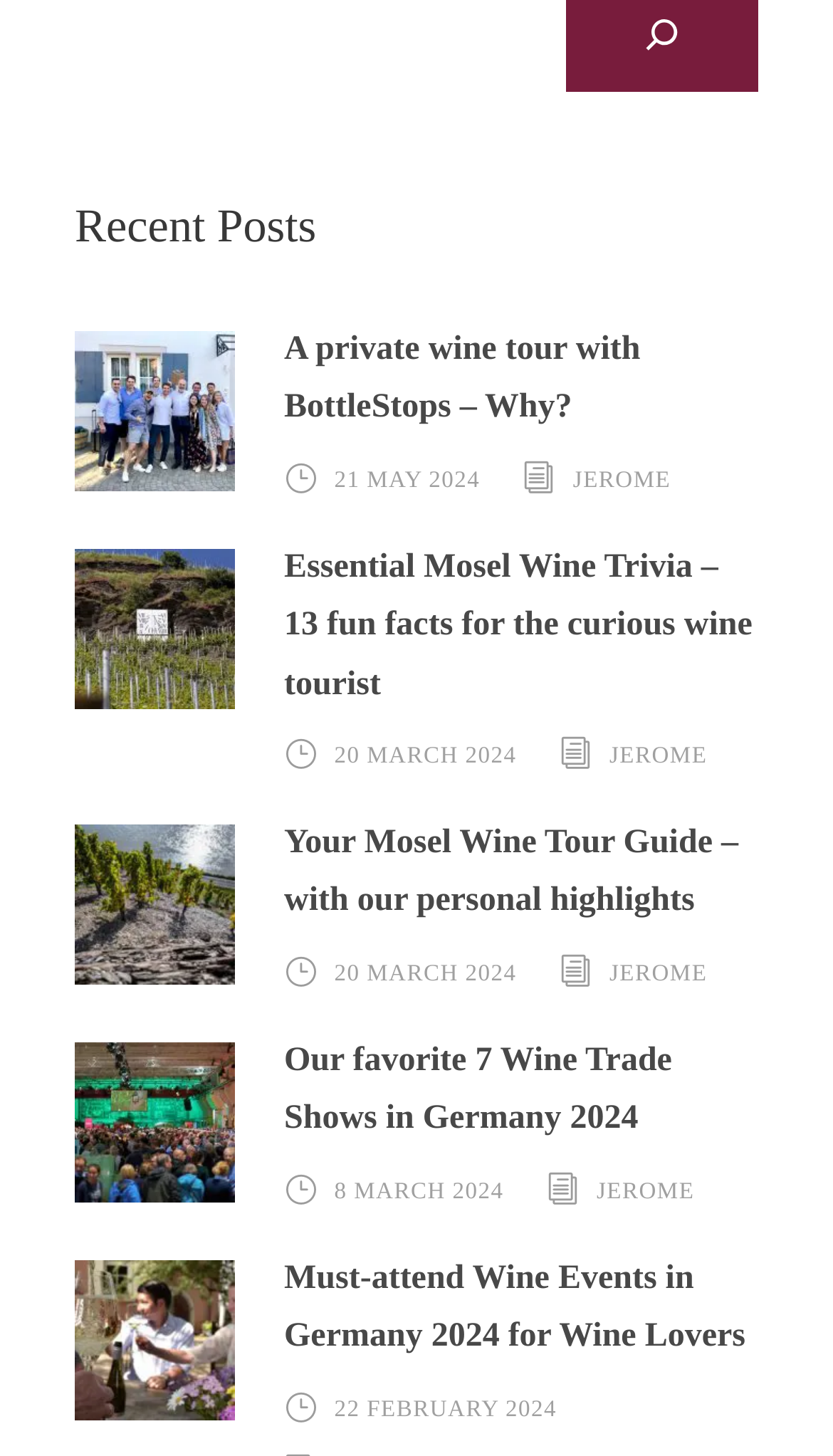What is the date of the post 'Essential Mosel Wine Trivia – 13 fun facts for the curious wine tourist'?
Please provide a detailed and thorough answer to the question.

I found the link element with text 'Essential Mosel Wine Trivia – 13 fun facts for the curious wine tourist' and looked for a nearby link element with a date format, which was '20 MARCH 2024'.